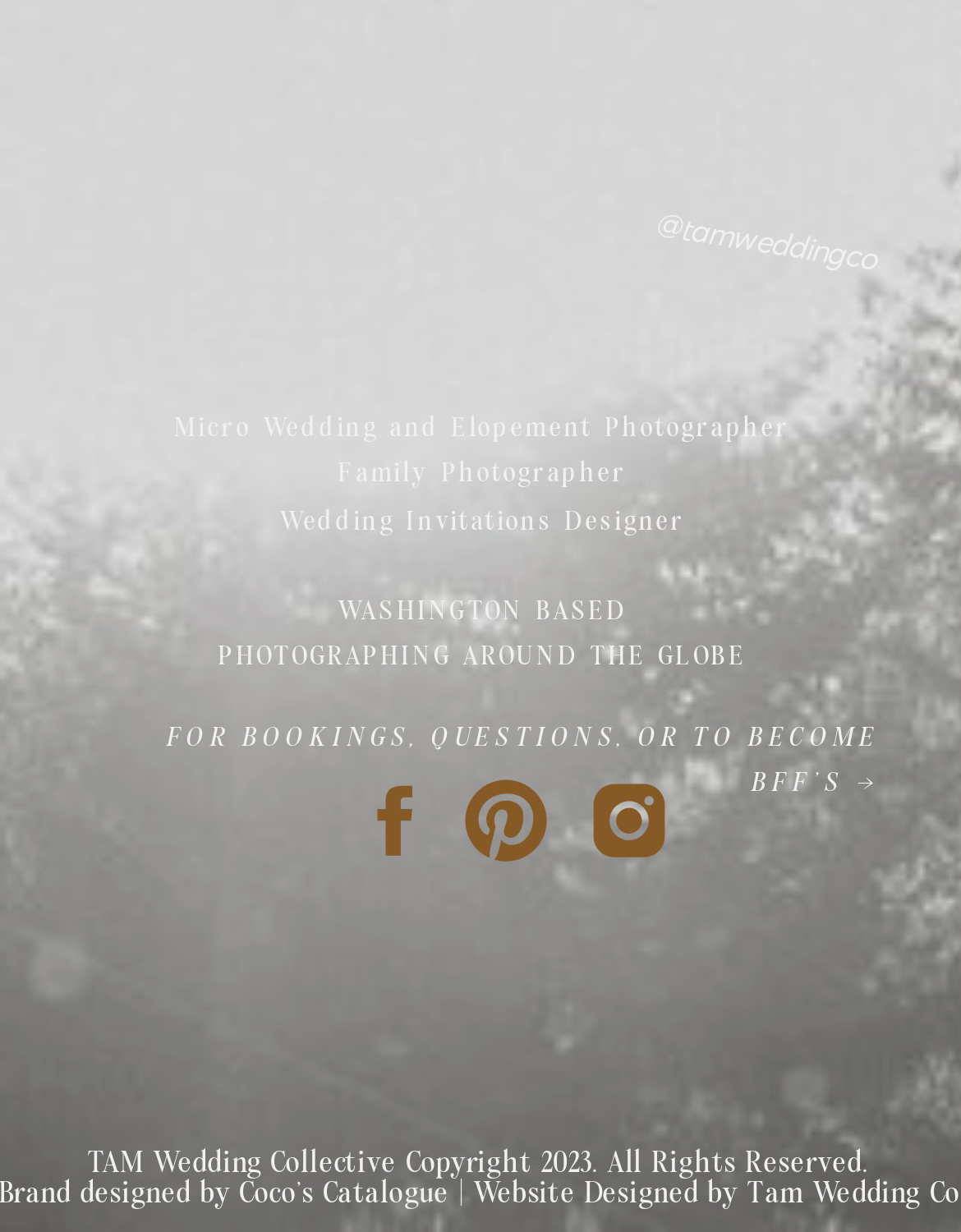Using a single word or phrase, answer the following question: 
What type of content is shared on the website?

Videos and images